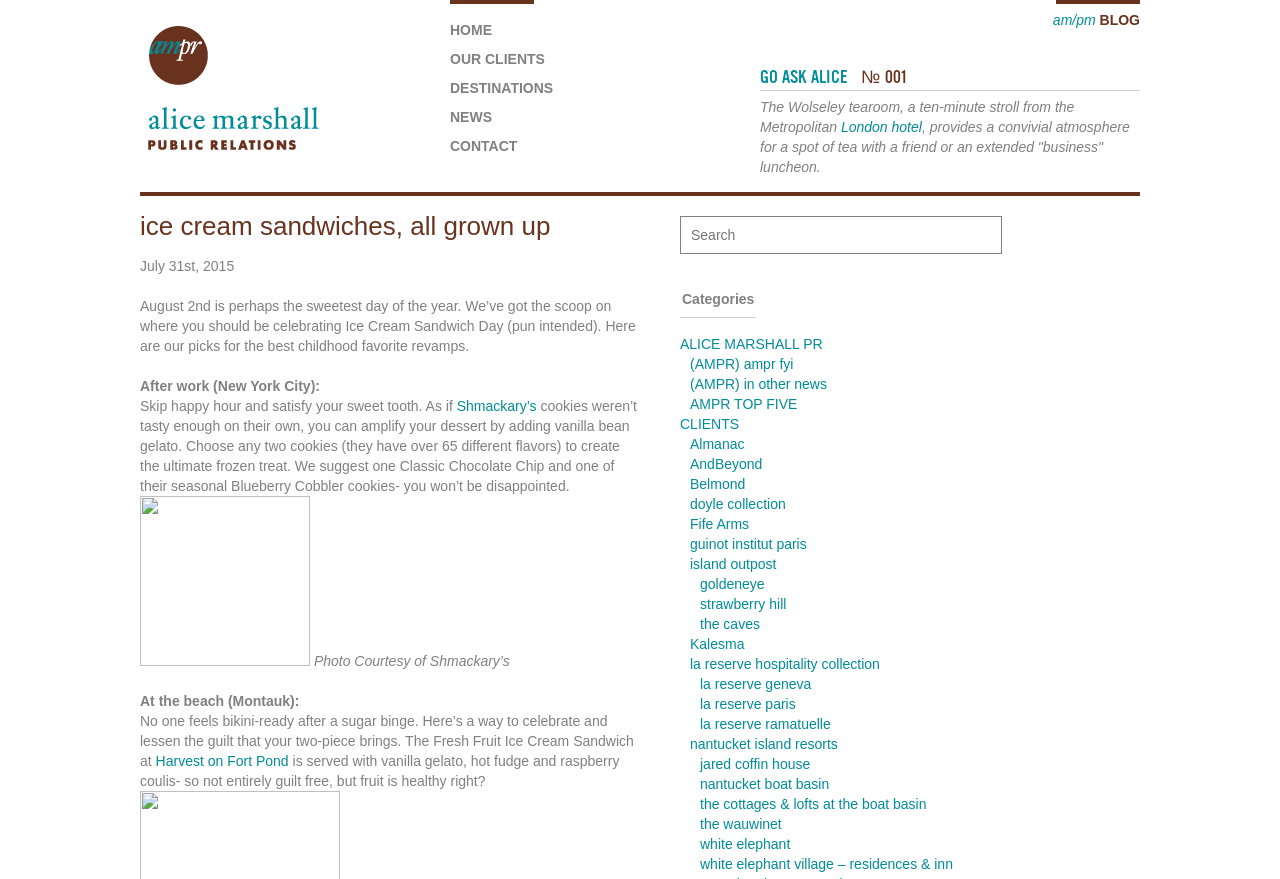Offer an in-depth caption of the entire webpage.

The webpage is about Alice Marshall Public Relations, a New York-based boutique PR firm specializing in luxury travel and goods. At the top of the page, there is a navigation menu with links to "HOME", "OUR CLIENTS", "DESTINATIONS", "NEWS", and "CONTACT". On the top-right corner, there is a link to "am/pm BLOG".

Below the navigation menu, there is a heading "ice cream sandwiches, all grown up" with a link to the same title. Underneath, there is a date "July 31st, 2015" and a paragraph of text discussing Ice Cream Sandwich Day. The text is followed by a section titled "After work (New York City):" which recommends visiting Shmackary's for ice cream sandwiches. There is an image below the text, and a photo credit "Photo Courtesy of Shmackary’s" is placed below the image.

Next, there is a section titled "At the beach (Montauk):" which recommends visiting Harvest on Fort Pond for a Fresh Fruit Ice Cream Sandwich. Below this section, there is a search box with a label "Search".

On the right side of the page, there is a column with several links to categories, including "ALICE MARSHALL PR", "CLIENTS", and others. Underneath, there are links to various clients, including "Almanac", "AndBeyond", "Belmond", and many others.

At the bottom of the page, there is a section with links to more clients, including "goldeneye", "strawberry hill", "the caves", and others.